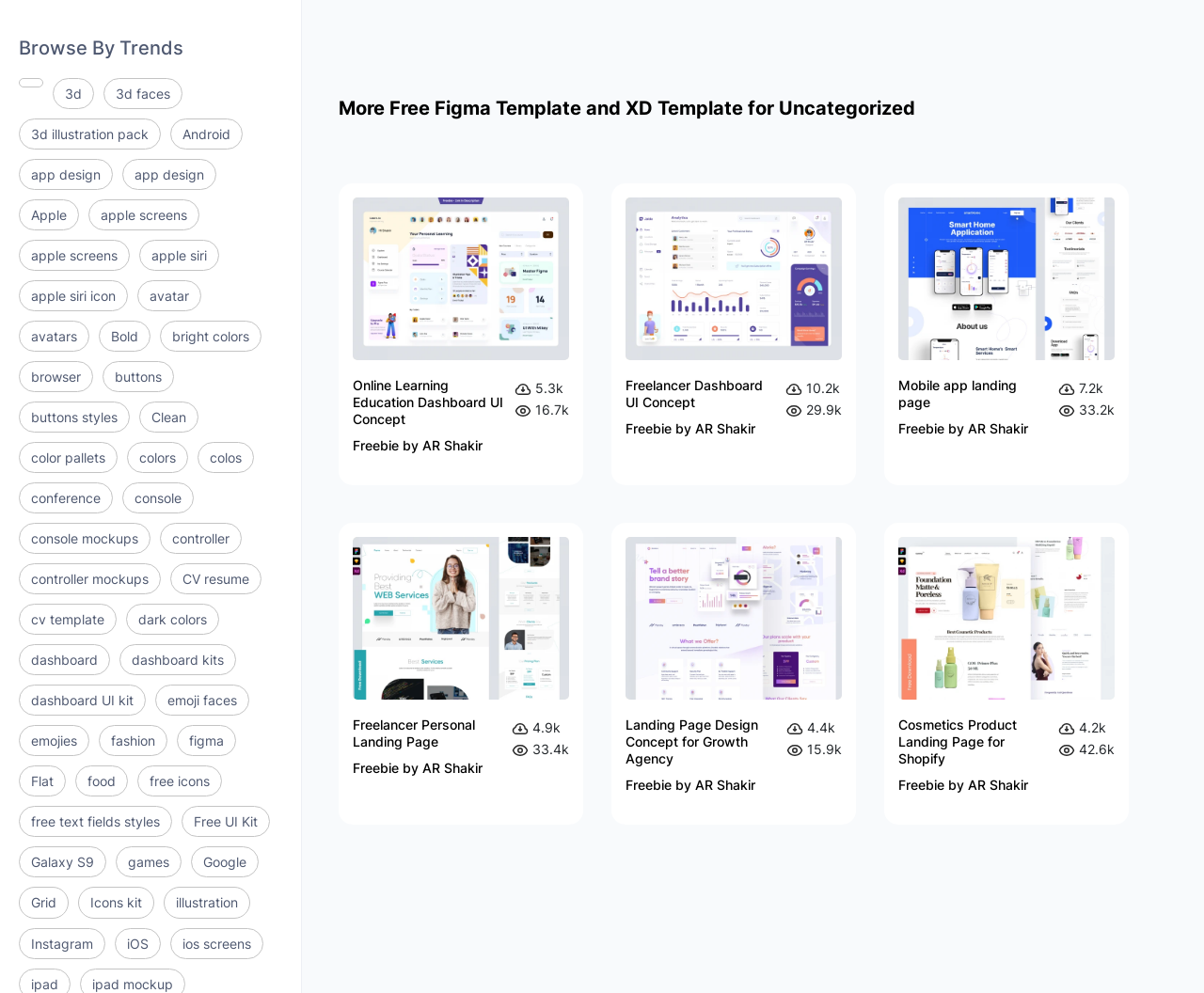What is the purpose of the numbers below each template?
Using the image as a reference, answer the question in detail.

The numbers below each template, such as '5.3k' and '16.7k', appear to be download counts, indicating the popularity of each template.